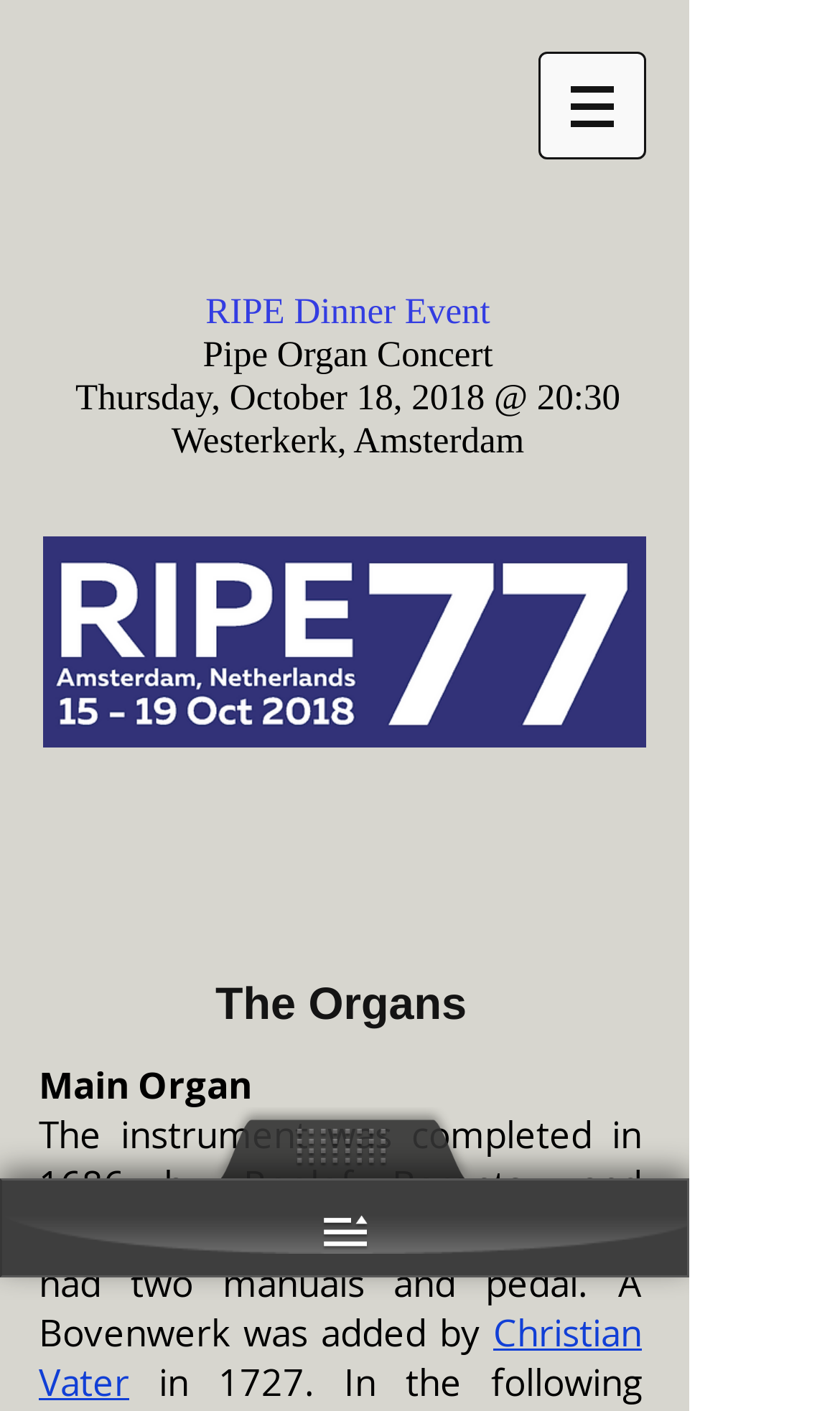Locate the UI element described by RIPE Dinner Event in the provided webpage screenshot. Return the bounding box coordinates in the format (top-left x, top-left y, bottom-right x, bottom-right y), ensuring all values are between 0 and 1.

[0.245, 0.206, 0.584, 0.235]